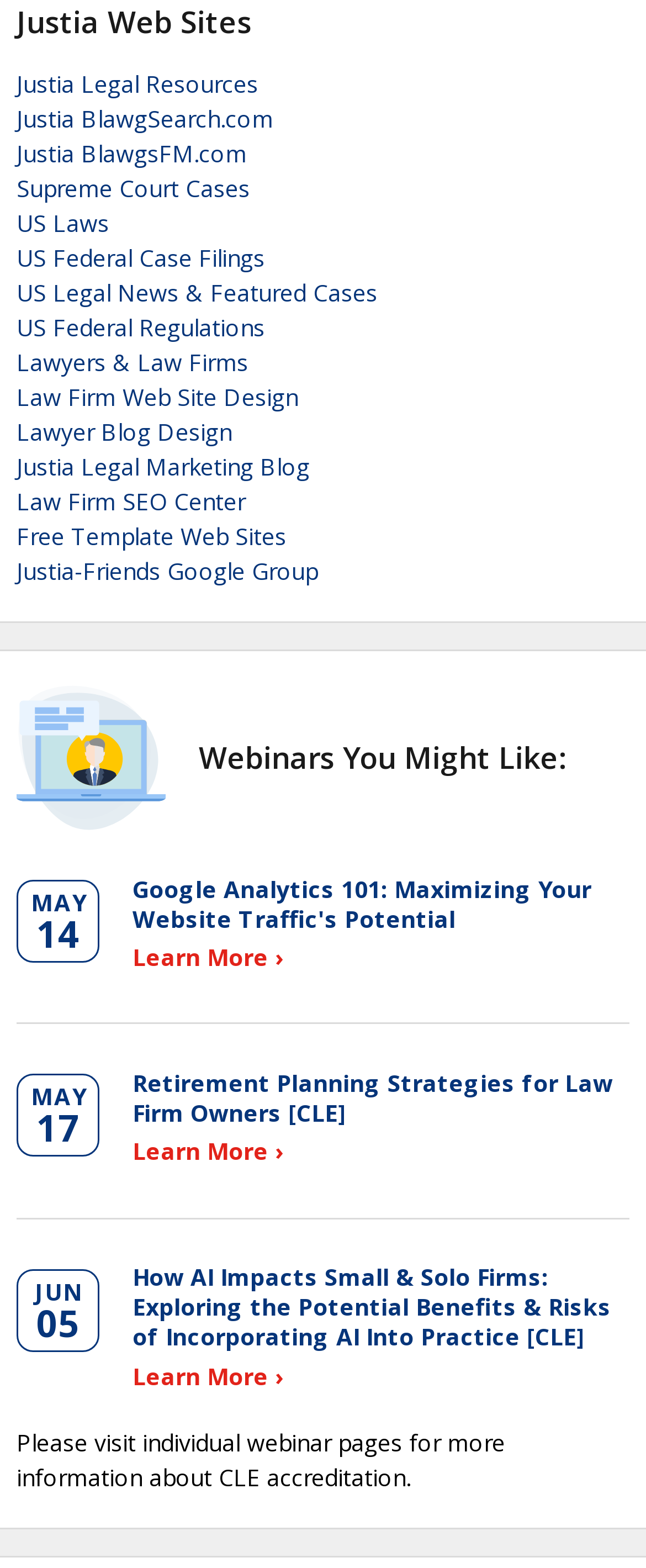What is the topic of the first webinar?
Please answer the question with as much detail as possible using the screenshot.

The topic of the first webinar can be determined by looking at the link element with the text 'Google Analytics 101: Maximizing Your Website Traffic's Potential'. This element is located below the 'Webinars You Might Like:' heading.